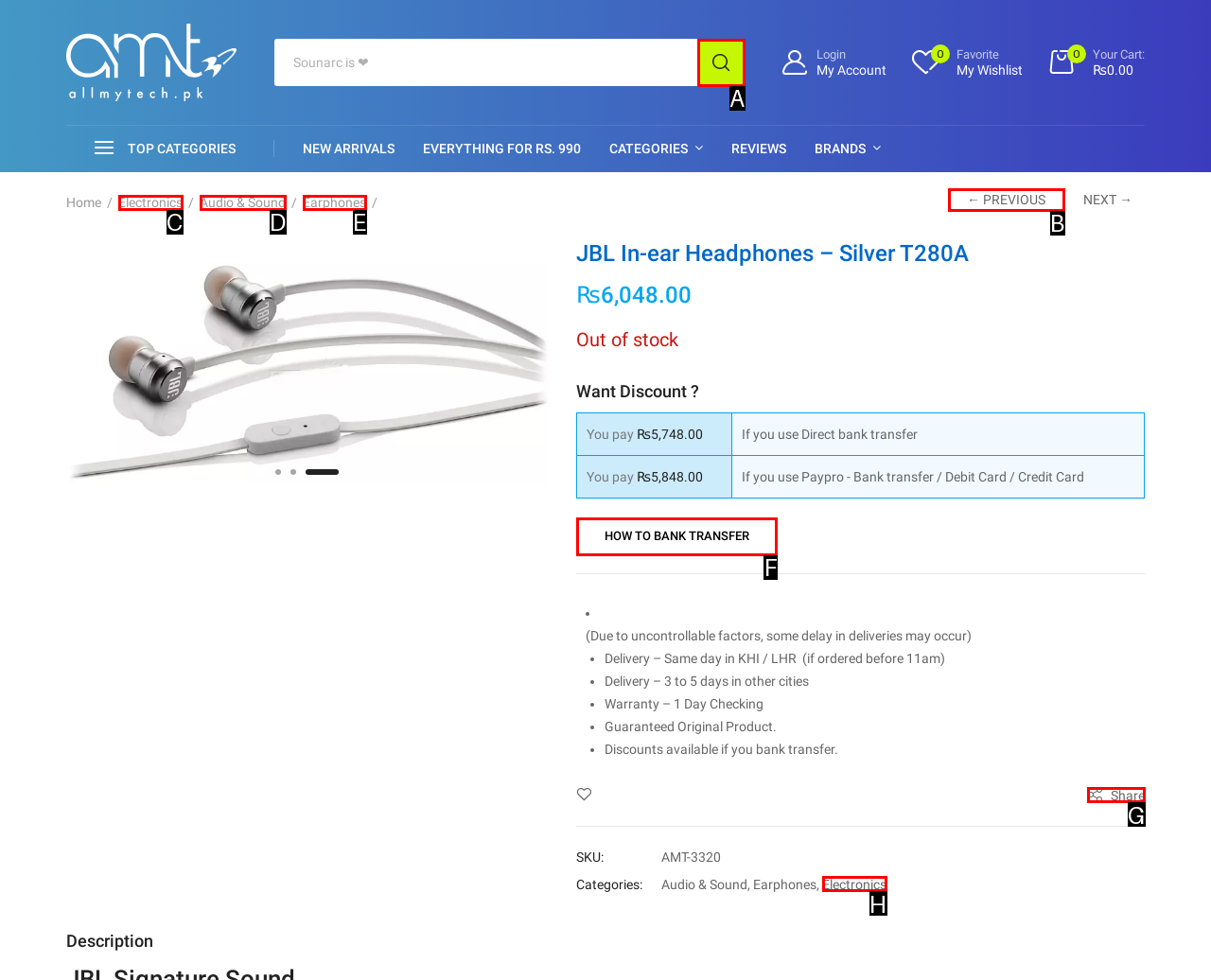Tell me which one HTML element I should click to complete the following task: Click on the 'HOW TO BANK TRANSFER' button
Answer with the option's letter from the given choices directly.

F